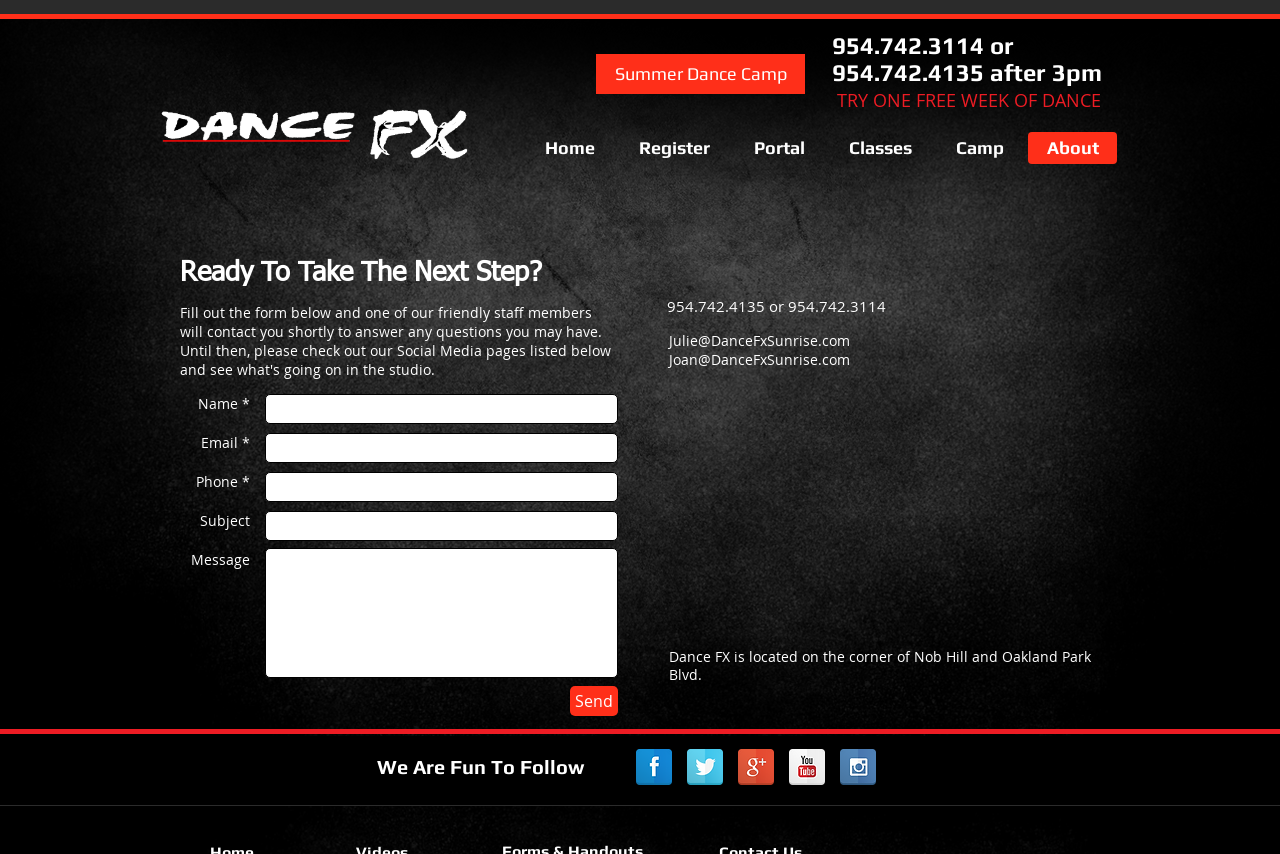Please give a short response to the question using one word or a phrase:
What is the phone number to contact Dance FX?

954.742.3114 or 954.742.4135